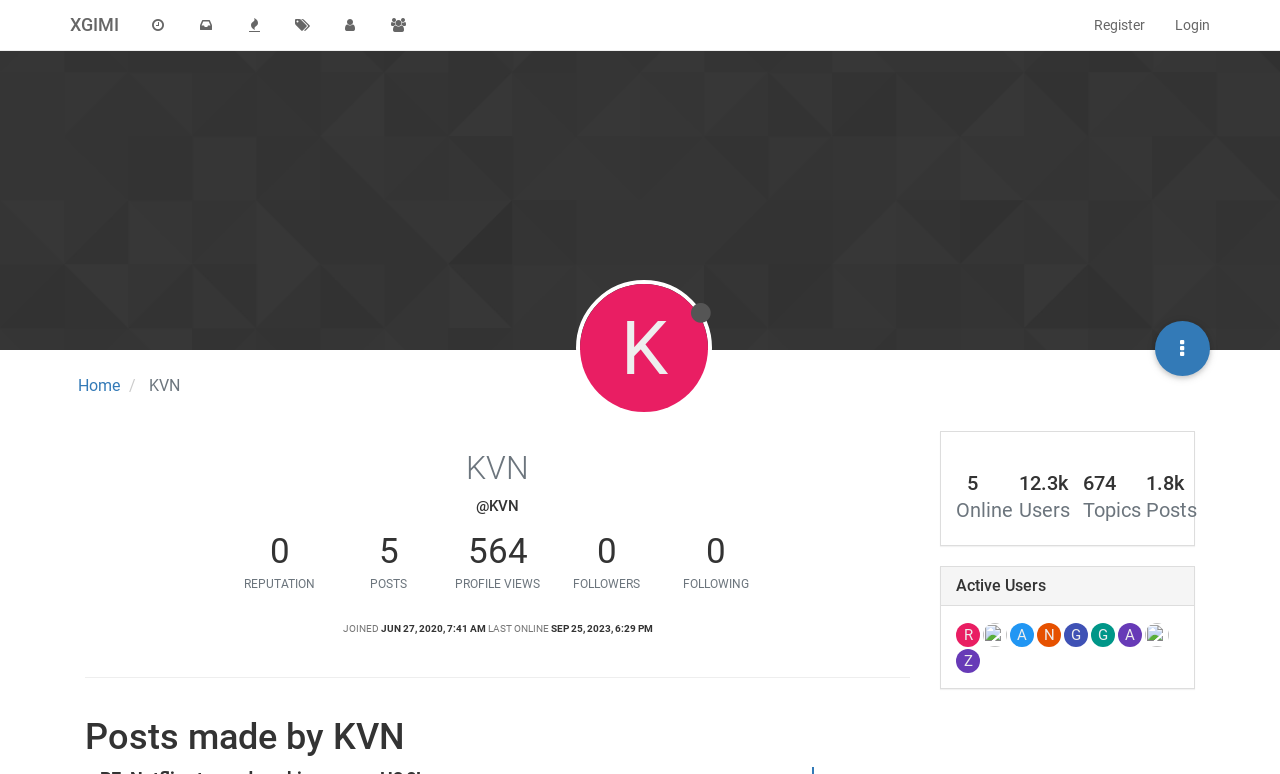Can you look at the image and give a comprehensive answer to the question:
What is the reputation of KVN?

The reputation of KVN can be found in the generic element '0' with bounding box coordinates [0.179, 0.697, 0.257, 0.729]. It is also mentioned in the StaticText element 'REPUTATION' with bounding box coordinates [0.191, 0.746, 0.246, 0.764].